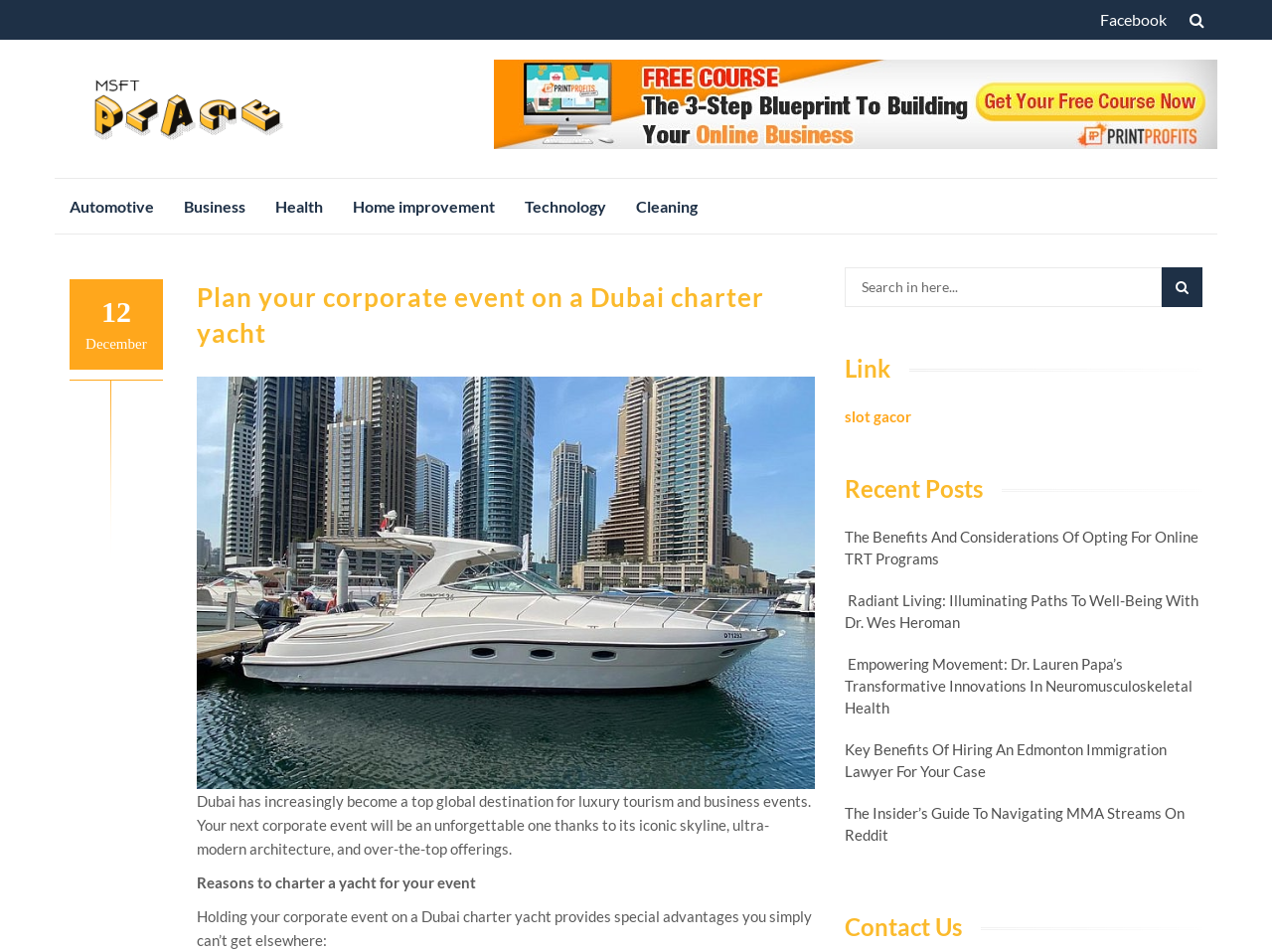Using the webpage screenshot, find the UI element described by parent_node: Skip to content. Provide the bounding box coordinates in the format (top-left x, top-left y, bottom-right x, bottom-right y), ensuring all values are floating point numbers between 0 and 1.

[0.925, 0.0, 0.957, 0.042]